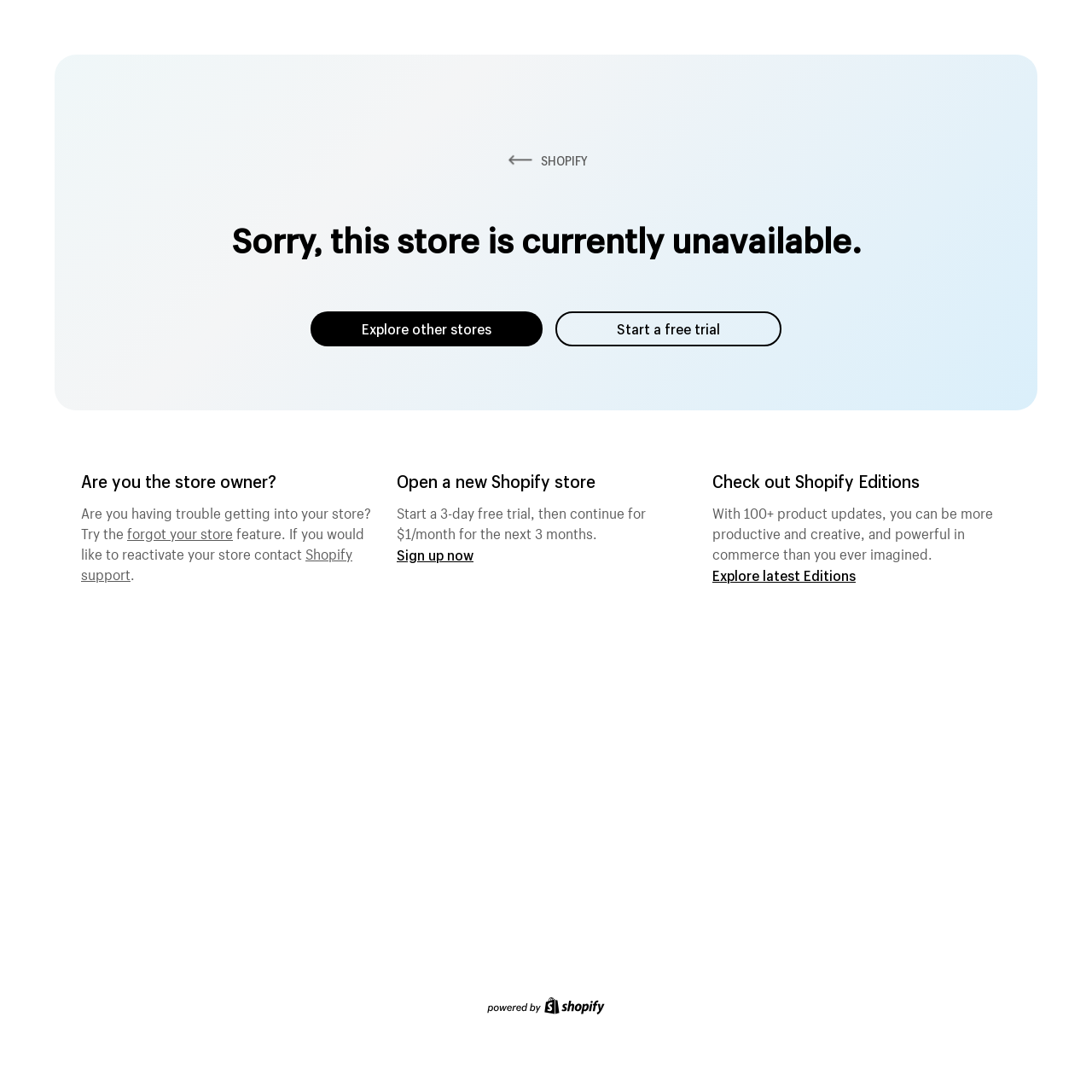Extract the main heading text from the webpage.

Sorry, this store is currently unavailable.